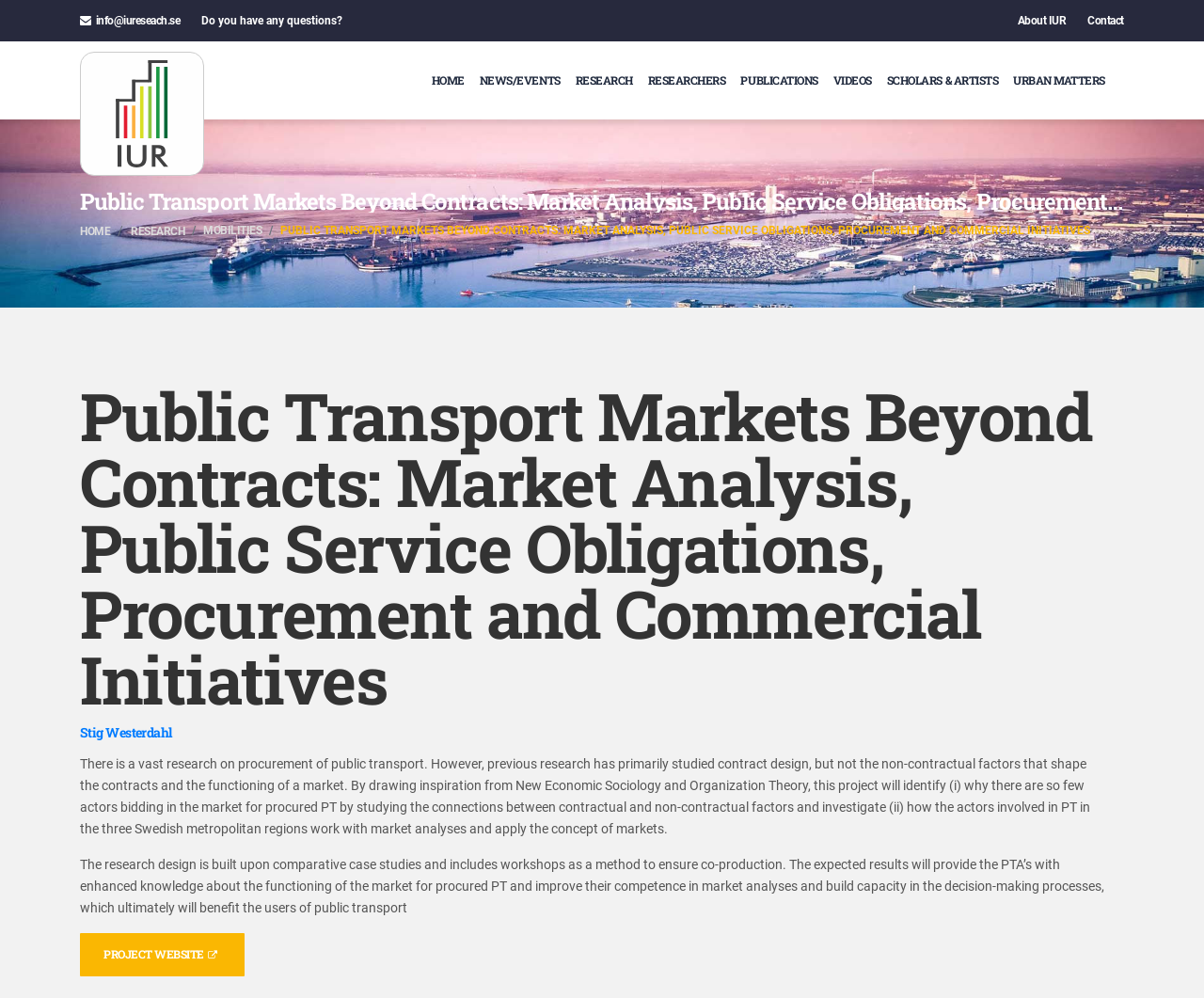Locate the bounding box coordinates of the clickable area needed to fulfill the instruction: "Learn about the research project".

[0.066, 0.758, 0.905, 0.838]